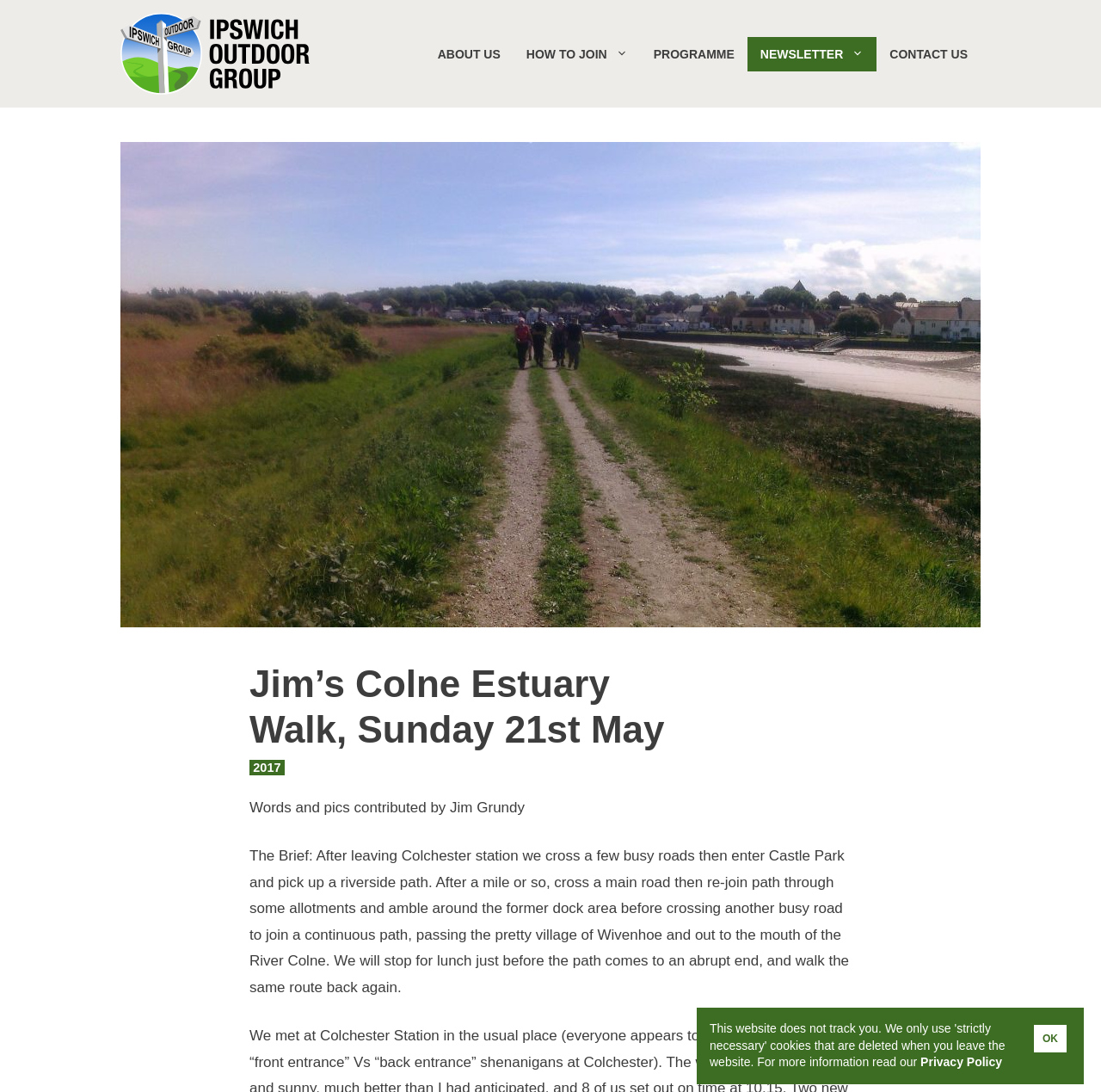Provide your answer to the question using just one word or phrase: What is the purpose of the navigation section?

To navigate to other pages